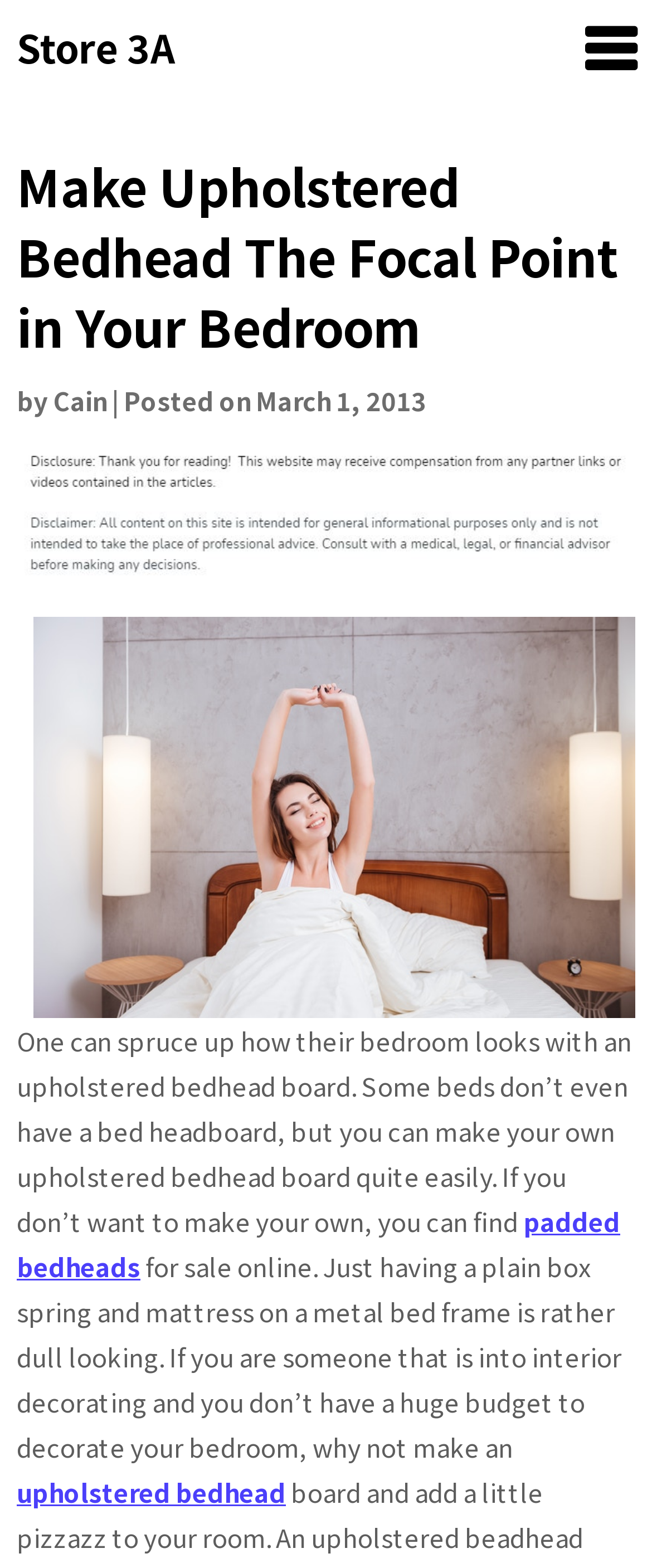Determine the bounding box coordinates of the UI element described below. Use the format (top-left x, top-left y, bottom-right x, bottom-right y) with floating point numbers between 0 and 1: Contest

None